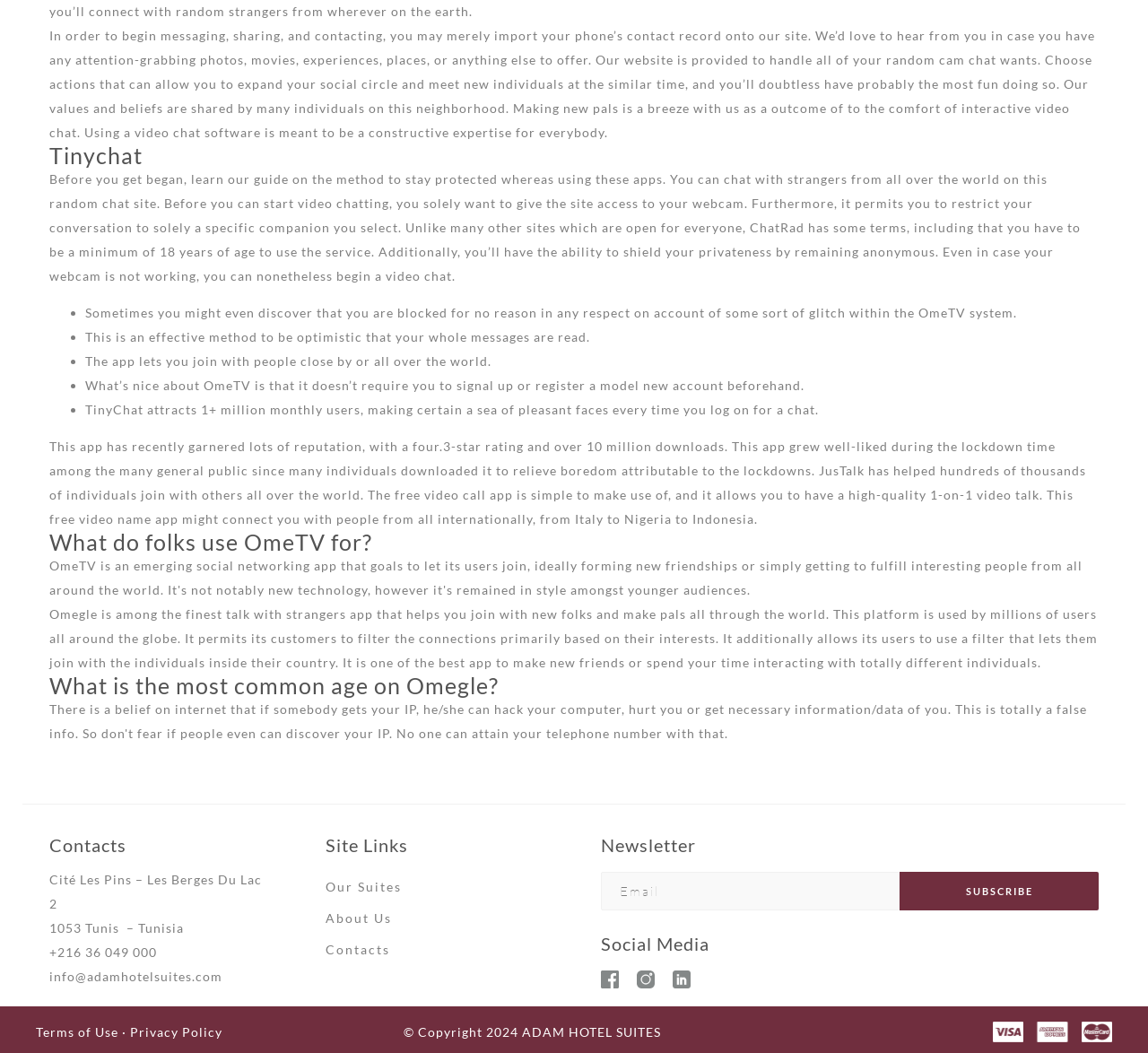What is the rating of the app JusTalk?
Please answer the question with as much detail as possible using the screenshot.

According to the StaticText 'This app has recently garnered lots of reputation, with a four.3-star rating and over 10 million downloads.', the rating of the app JusTalk is 4.3-star.